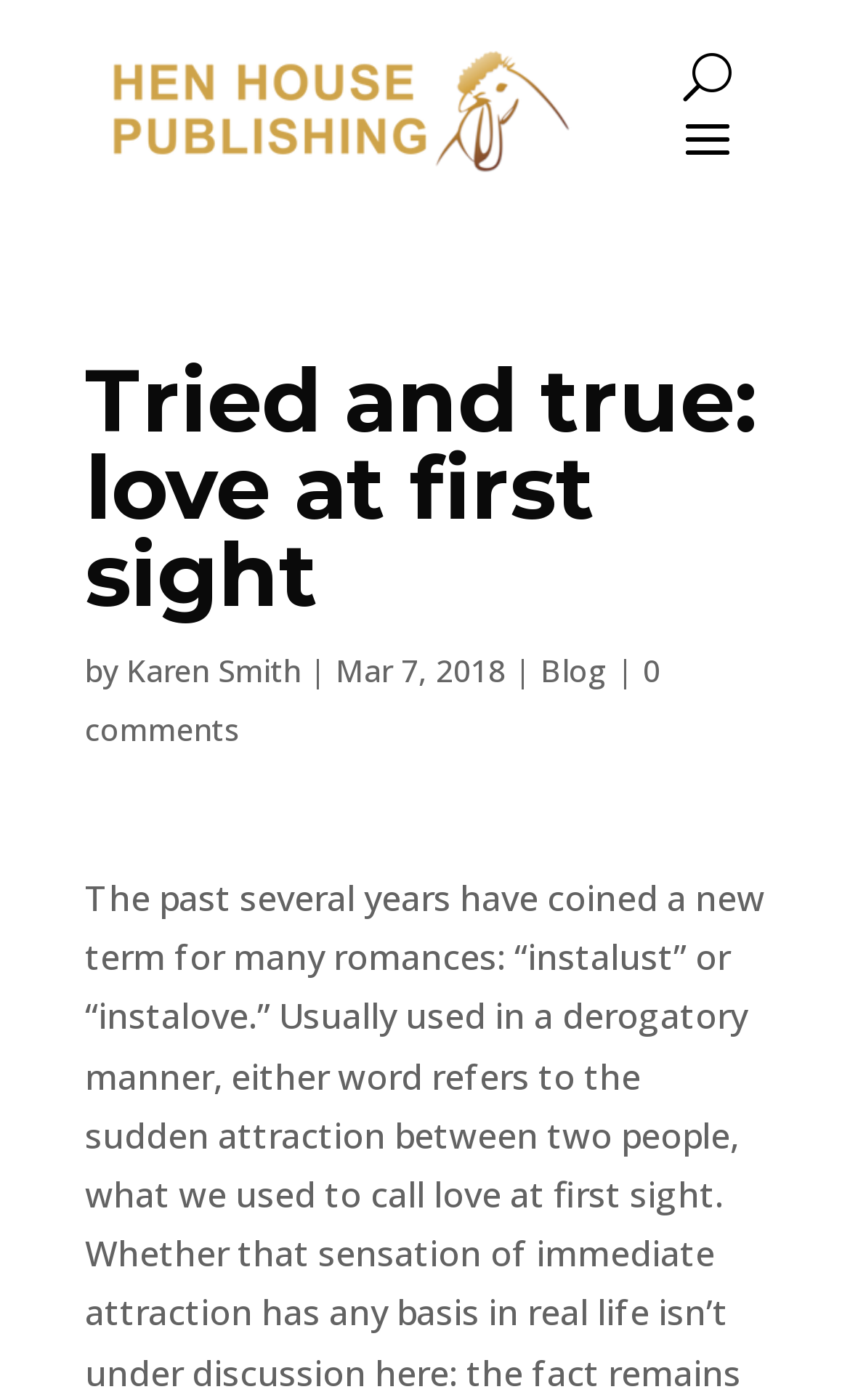Using a single word or phrase, answer the following question: 
Is there a link to the author's profile?

Yes